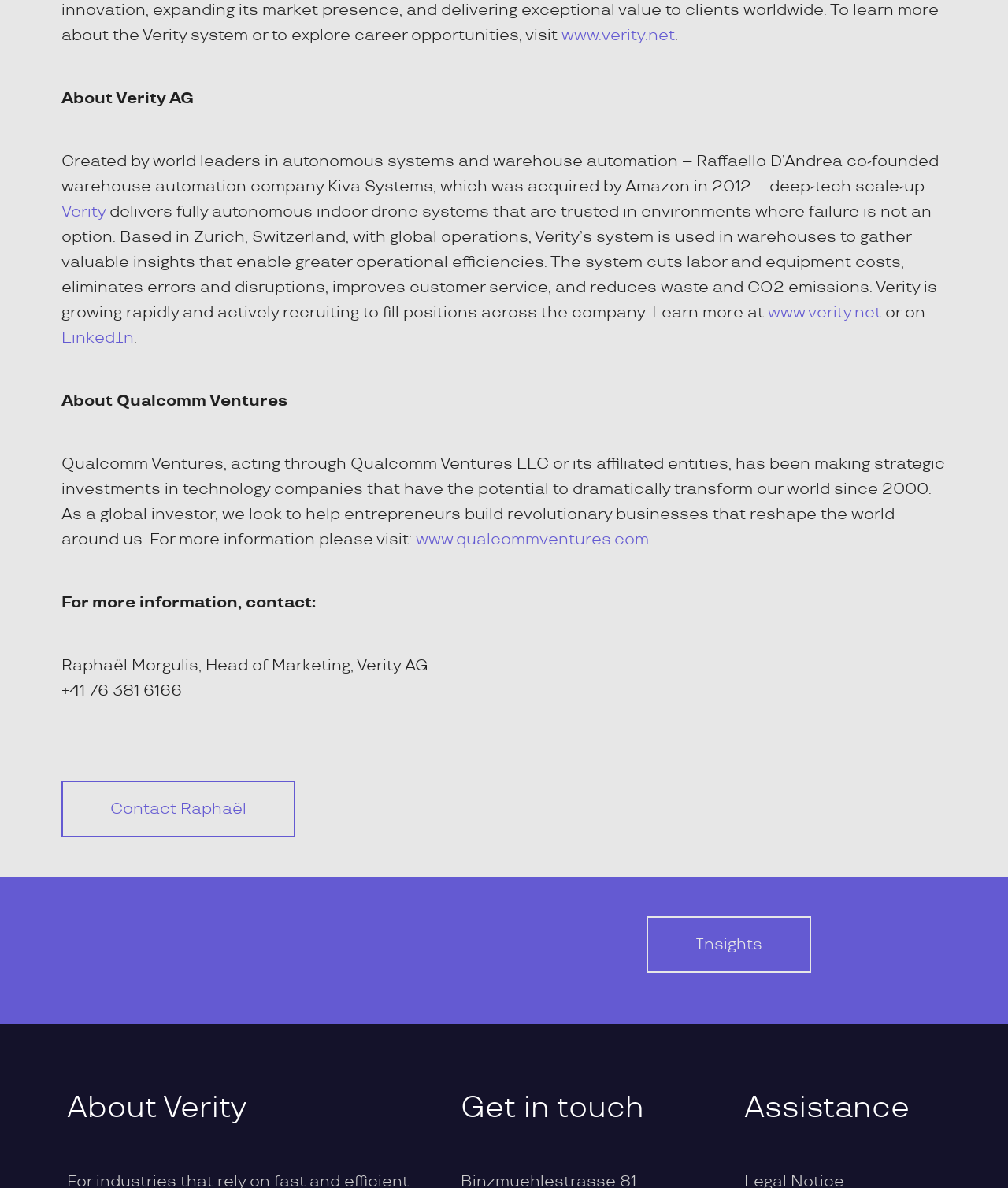What is the location of Verity AG?
Provide an in-depth answer to the question, covering all aspects.

The text states that 'Based in Zurich, Switzerland, with global operations, Verity’s system is used in warehouses to gather valuable insights that enable greater operational efficiencies.' Therefore, the location of Verity AG is Zurich, Switzerland.